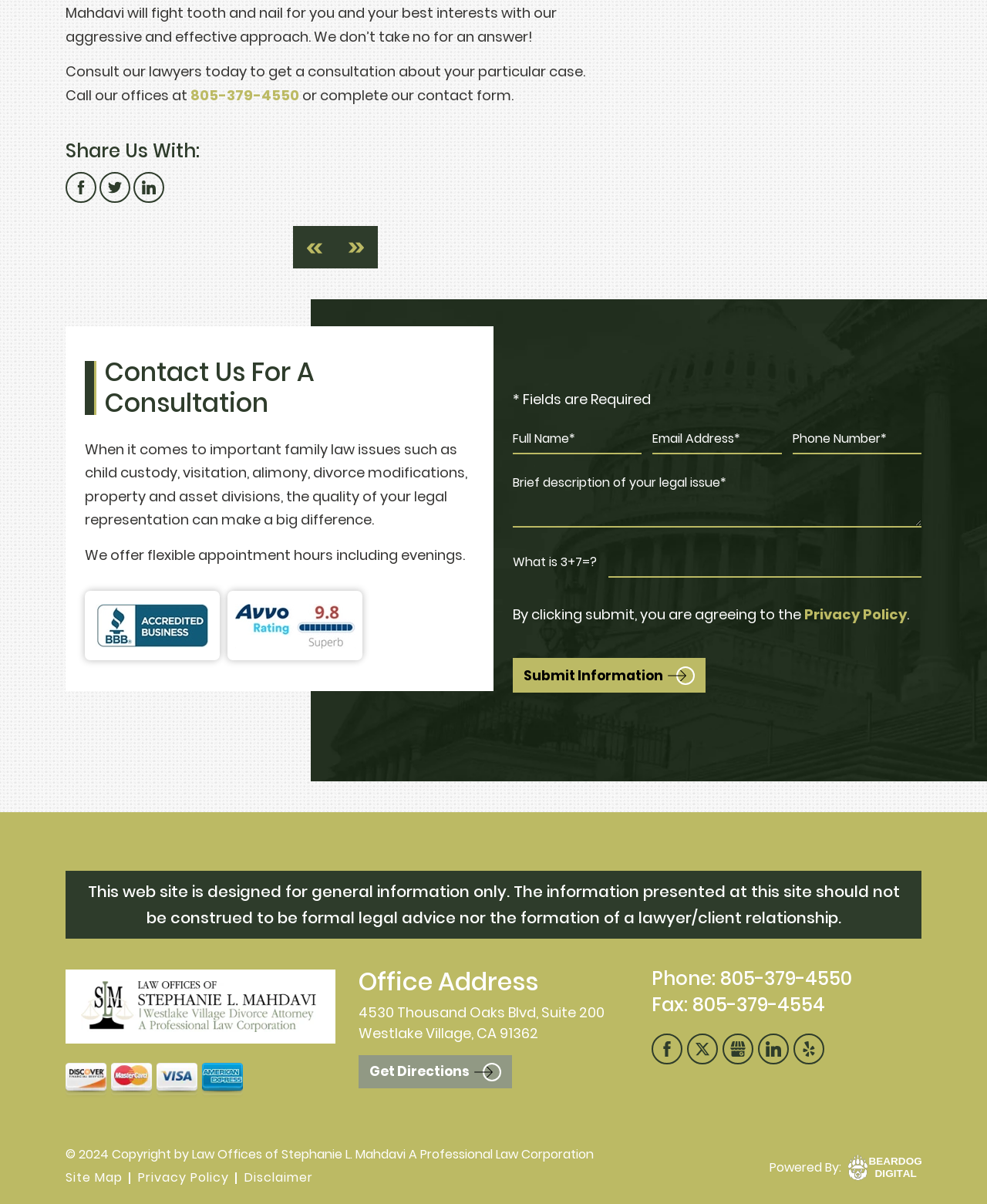Show the bounding box coordinates for the HTML element as described: "parent_node: Powered By: title="Beardog Digital"".

[0.859, 0.962, 0.934, 0.977]